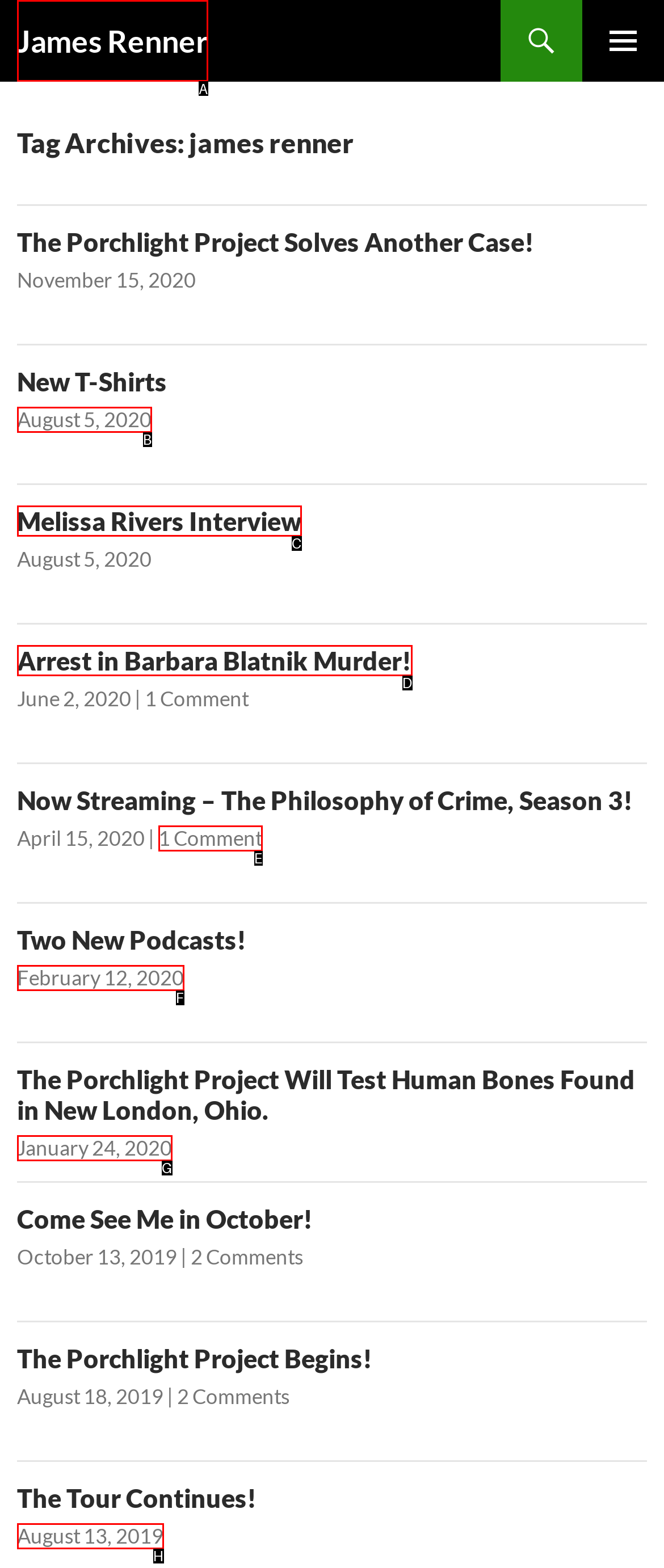Which letter corresponds to the correct option to complete the task: Go to the James Renner page?
Answer with the letter of the chosen UI element.

A